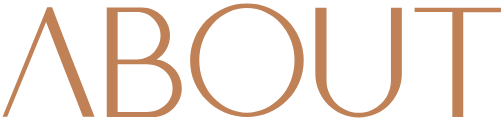Using the details from the image, please elaborate on the following question: What is the purpose of this image?

The image is likely intended to introduce a section that provides details about the subject, in this case, Jendia Gammon, a noted author in science fiction, fantasy, and horror, suggesting that the image serves as a header or title for the section.